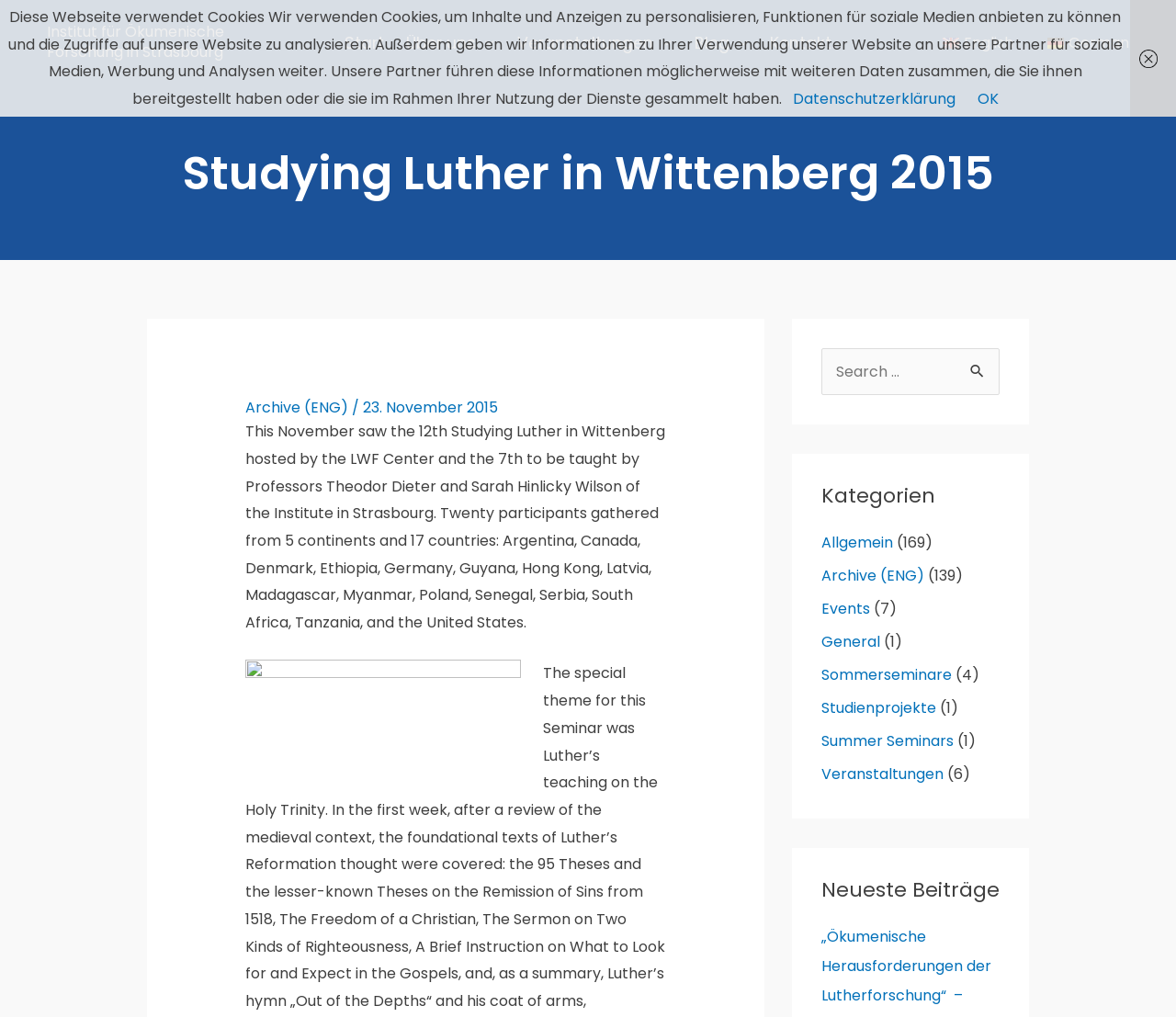How many categories are listed on the webpage?
Refer to the screenshot and respond with a concise word or phrase.

9